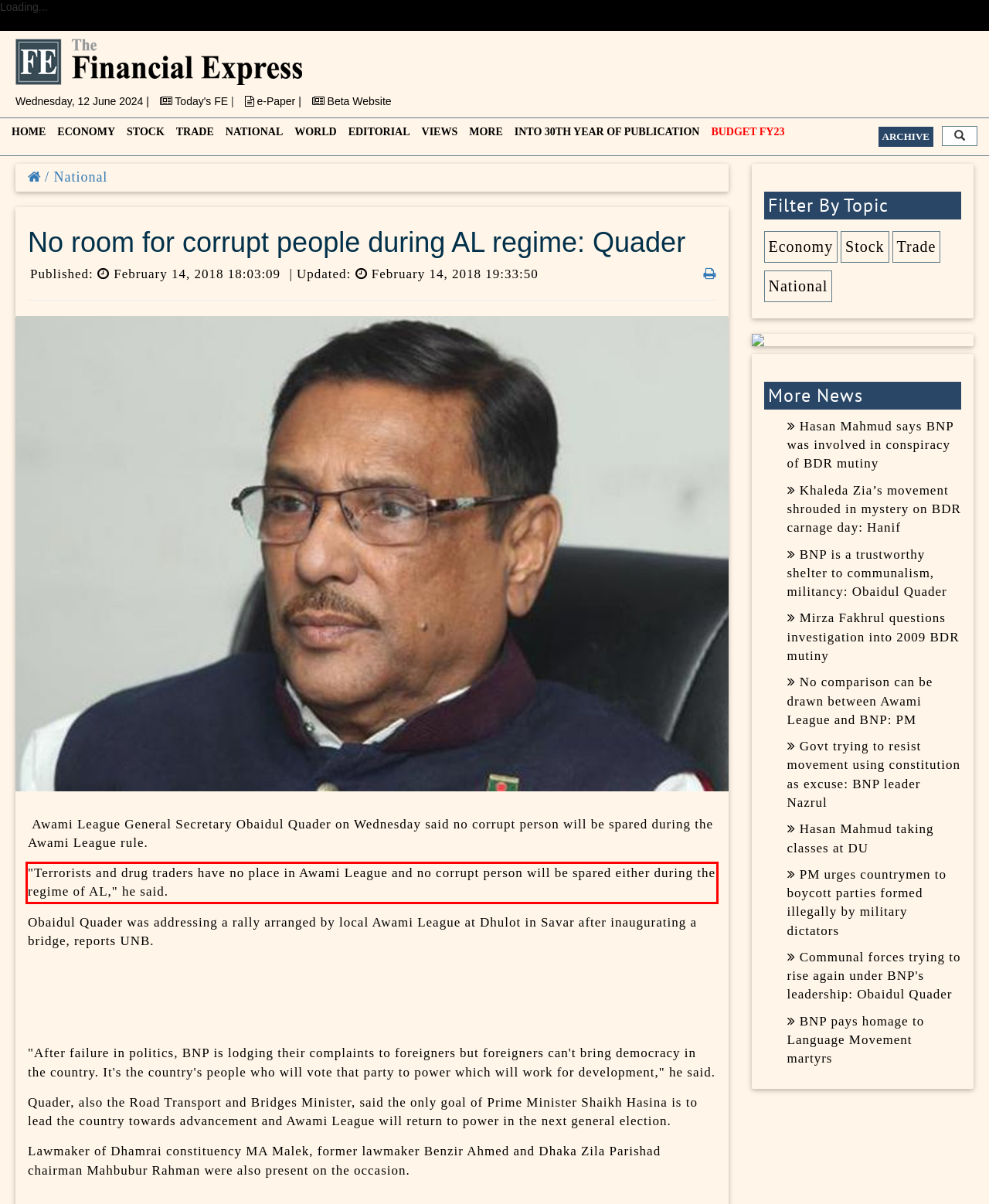Identify the text inside the red bounding box in the provided webpage screenshot and transcribe it.

"Terrorists and drug traders have no place in Awami League and no corrupt person will be spared either during the regime of AL," he said.